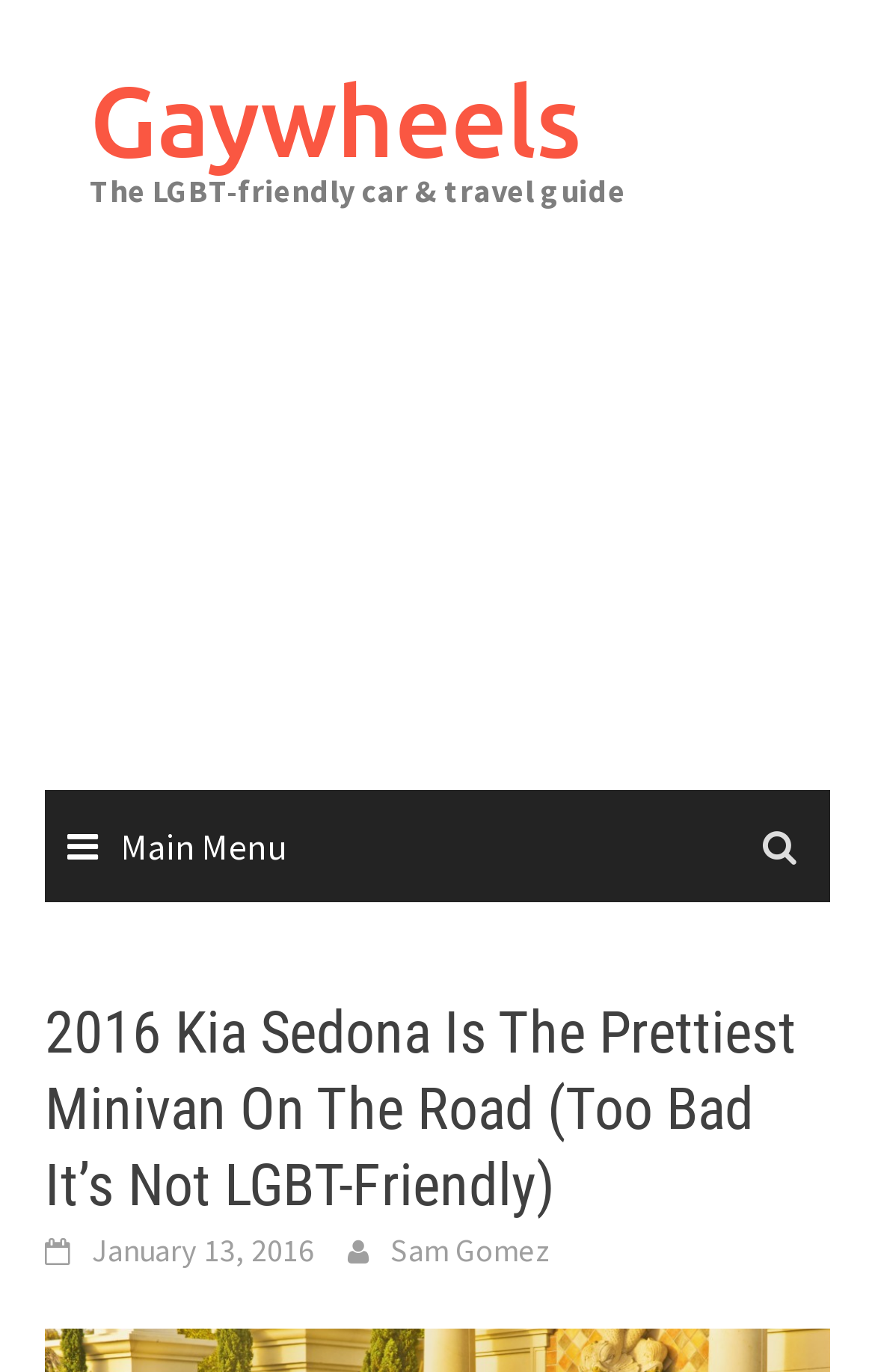Locate the bounding box of the UI element described in the following text: "Gaywheels".

[0.103, 0.043, 0.664, 0.132]